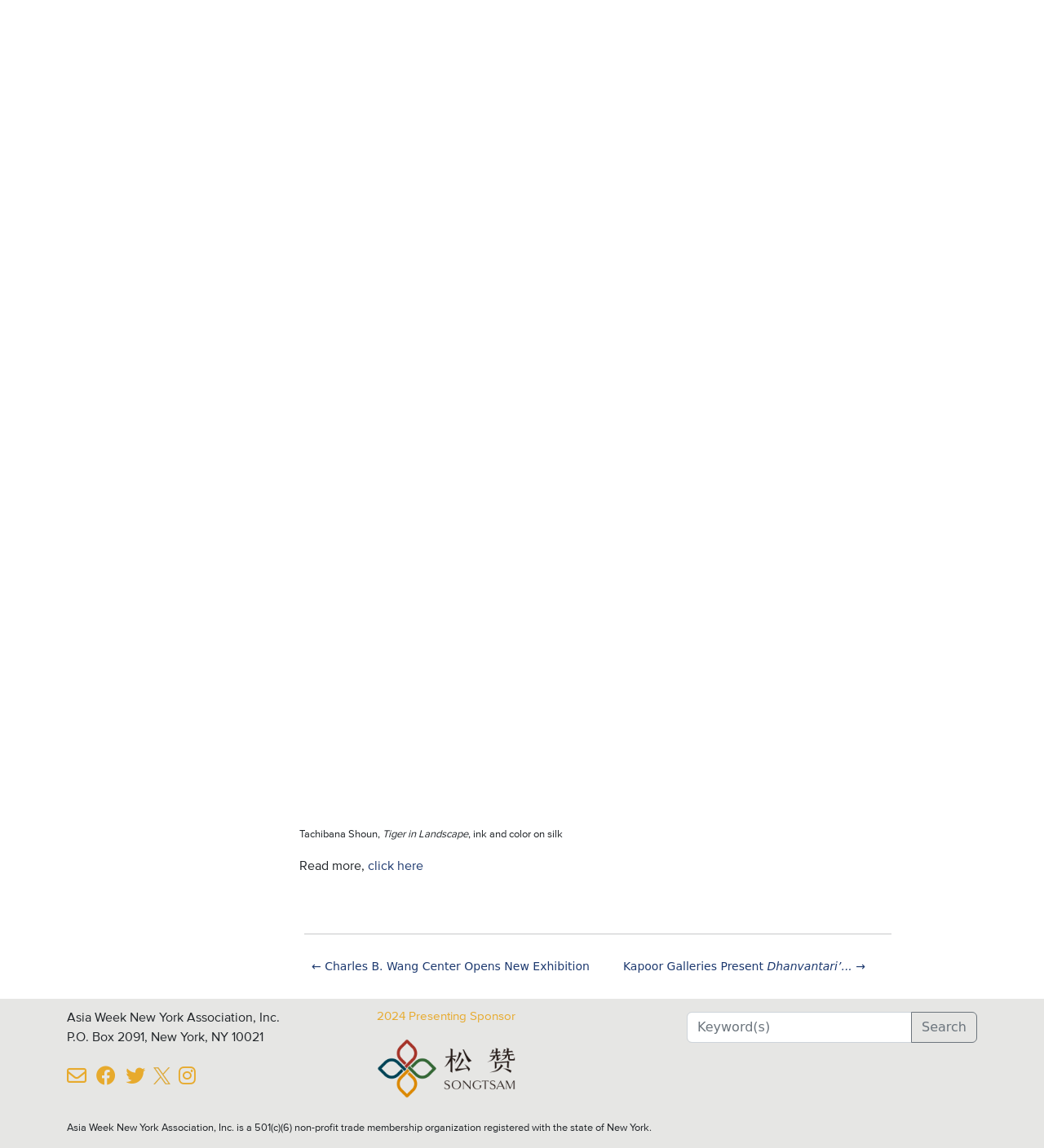Locate the bounding box coordinates of the area where you should click to accomplish the instruction: "Click the 'Read more' link".

[0.287, 0.747, 0.352, 0.76]